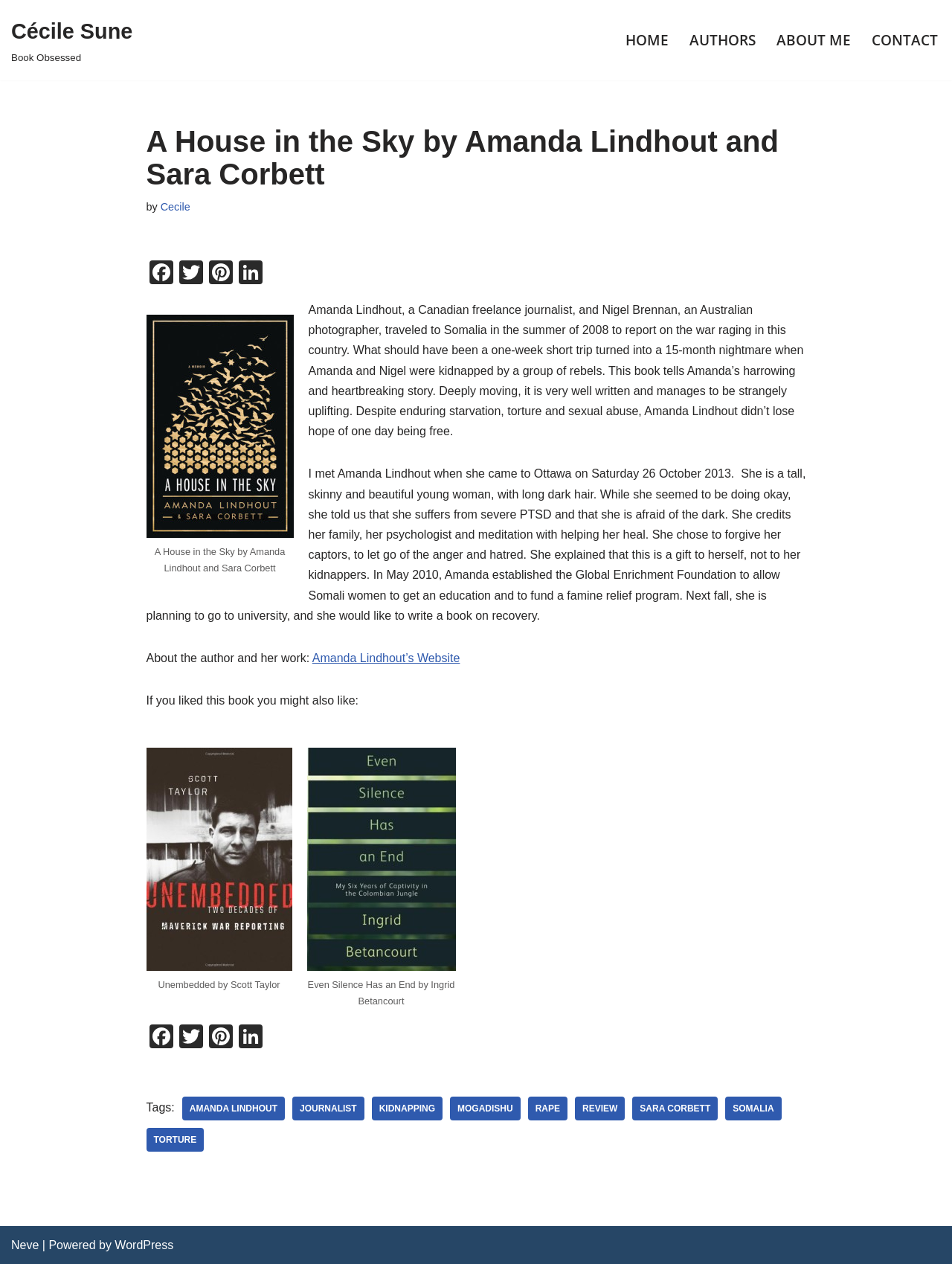Locate the UI element described by Skip to content in the provided webpage screenshot. Return the bounding box coordinates in the format (top-left x, top-left y, bottom-right x, bottom-right y), ensuring all values are between 0 and 1.

[0.0, 0.019, 0.023, 0.031]